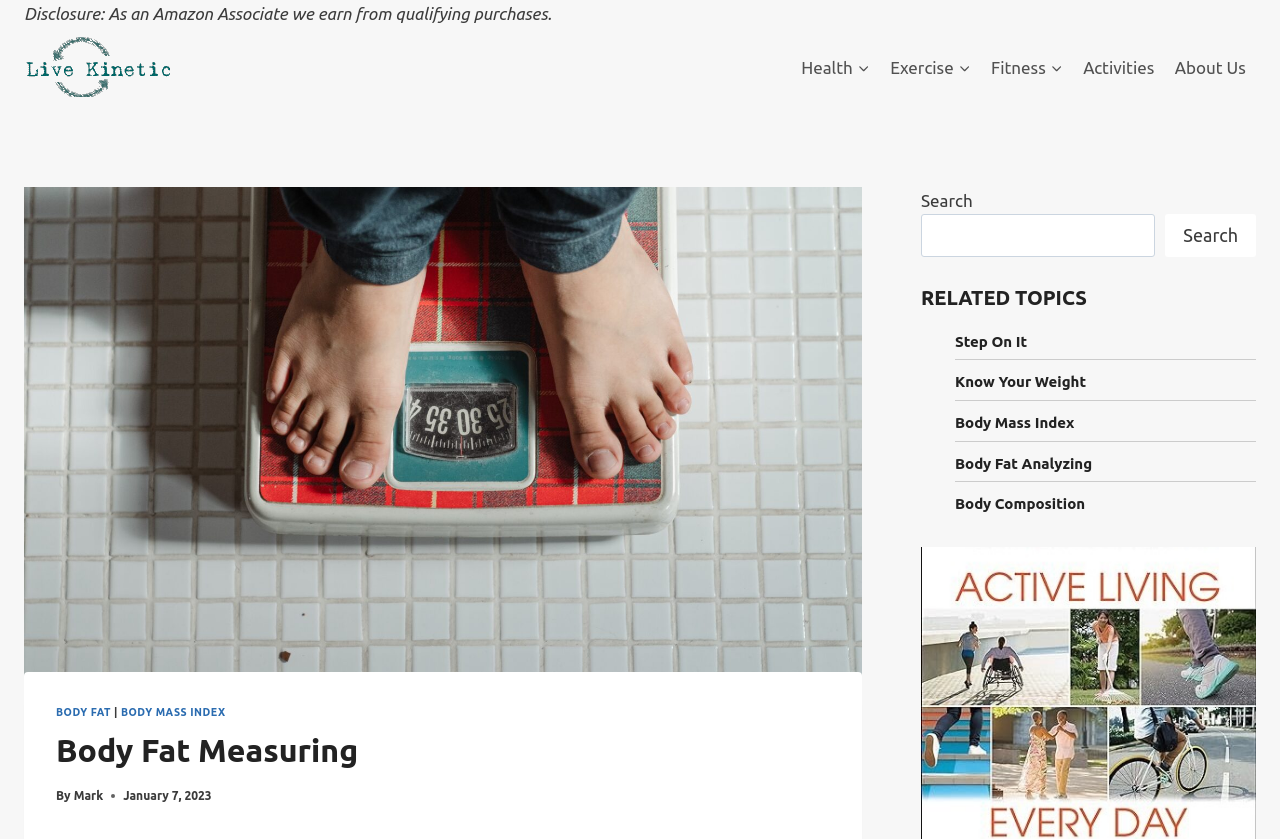Identify the bounding box coordinates for the element you need to click to achieve the following task: "Search for something". Provide the bounding box coordinates as four float numbers between 0 and 1, in the form [left, top, right, bottom].

[0.72, 0.255, 0.903, 0.307]